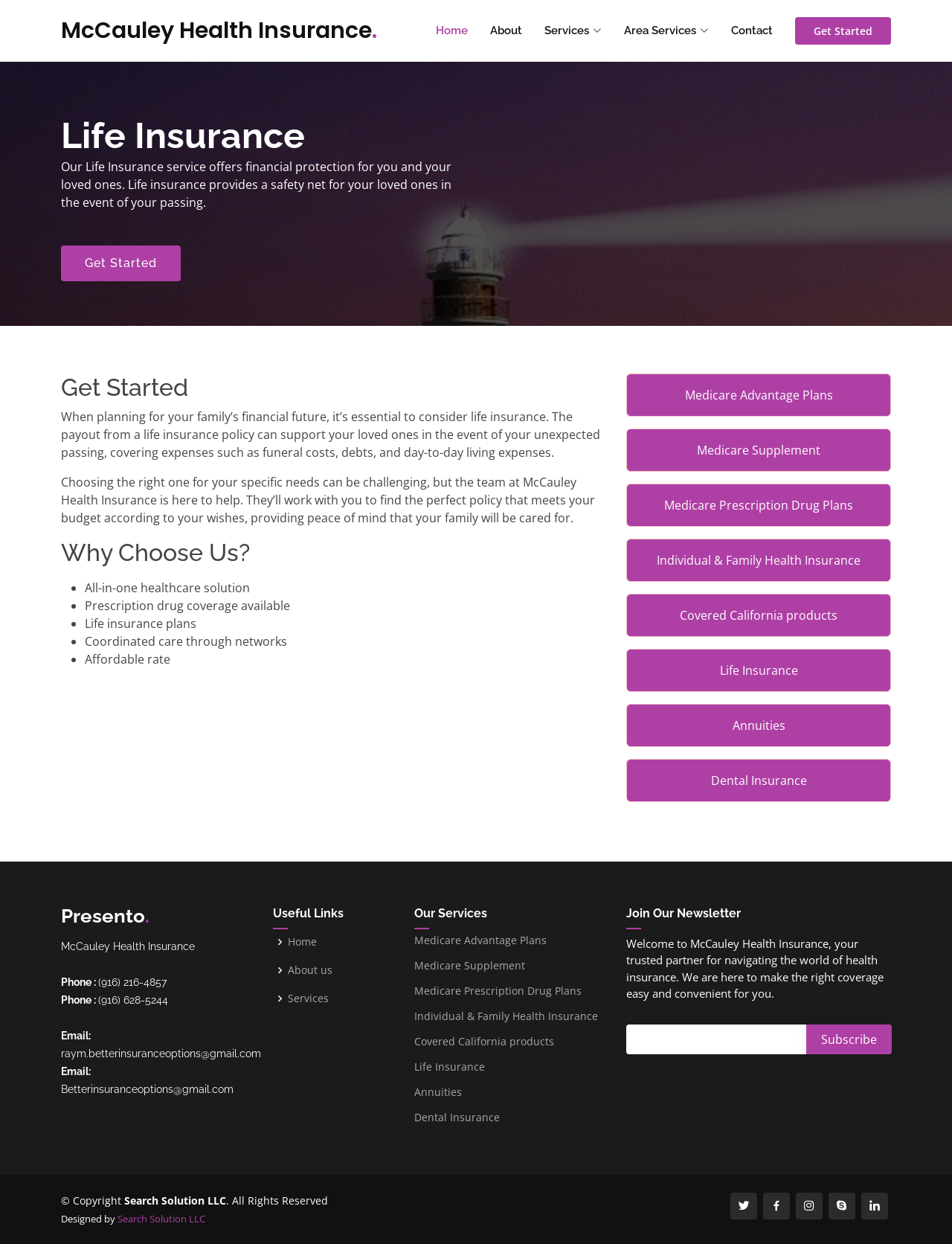Consider the image and give a detailed and elaborate answer to the question: 
What is the name of the company providing the insurance services?

The name of the company providing the insurance services is McCauley Health Insurance, as indicated by the heading 'McCauley Health Insurance' and the contact information provided at the bottom of the page.